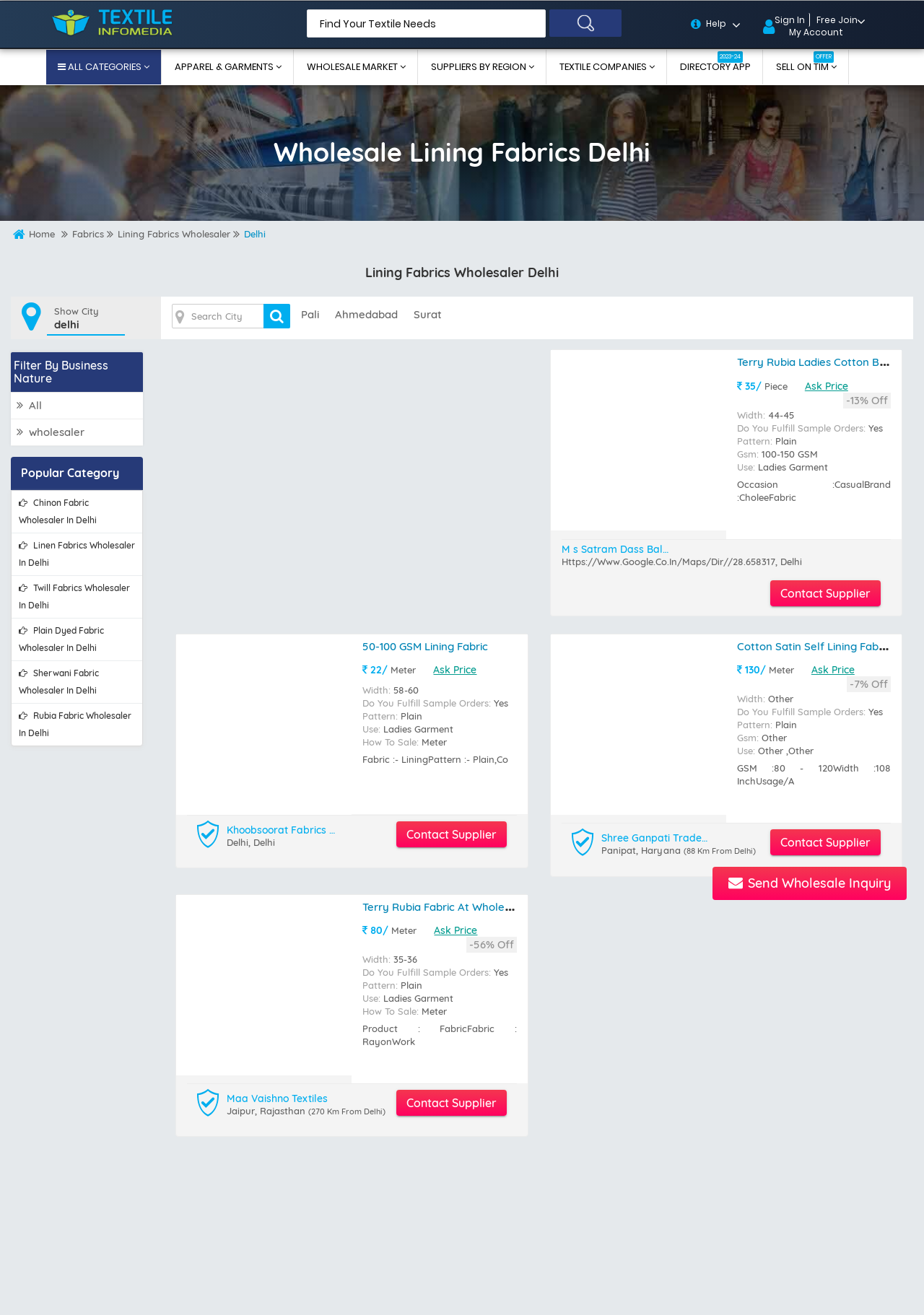Answer the following in one word or a short phrase: 
What is the name of the website?

Textile Infomedia